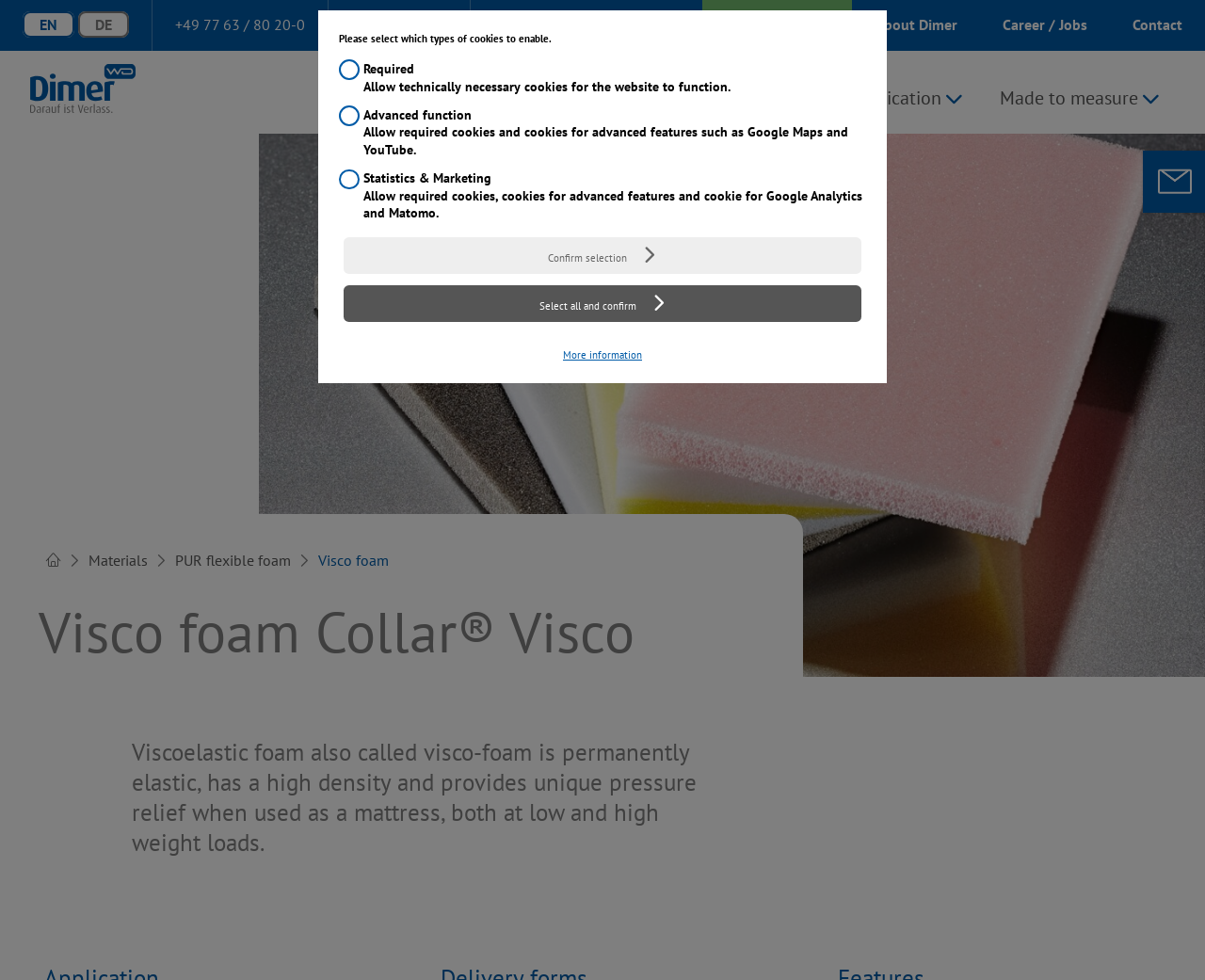Give a one-word or phrase response to the following question: What is the purpose of Viscoelastic foam?

pressure relief